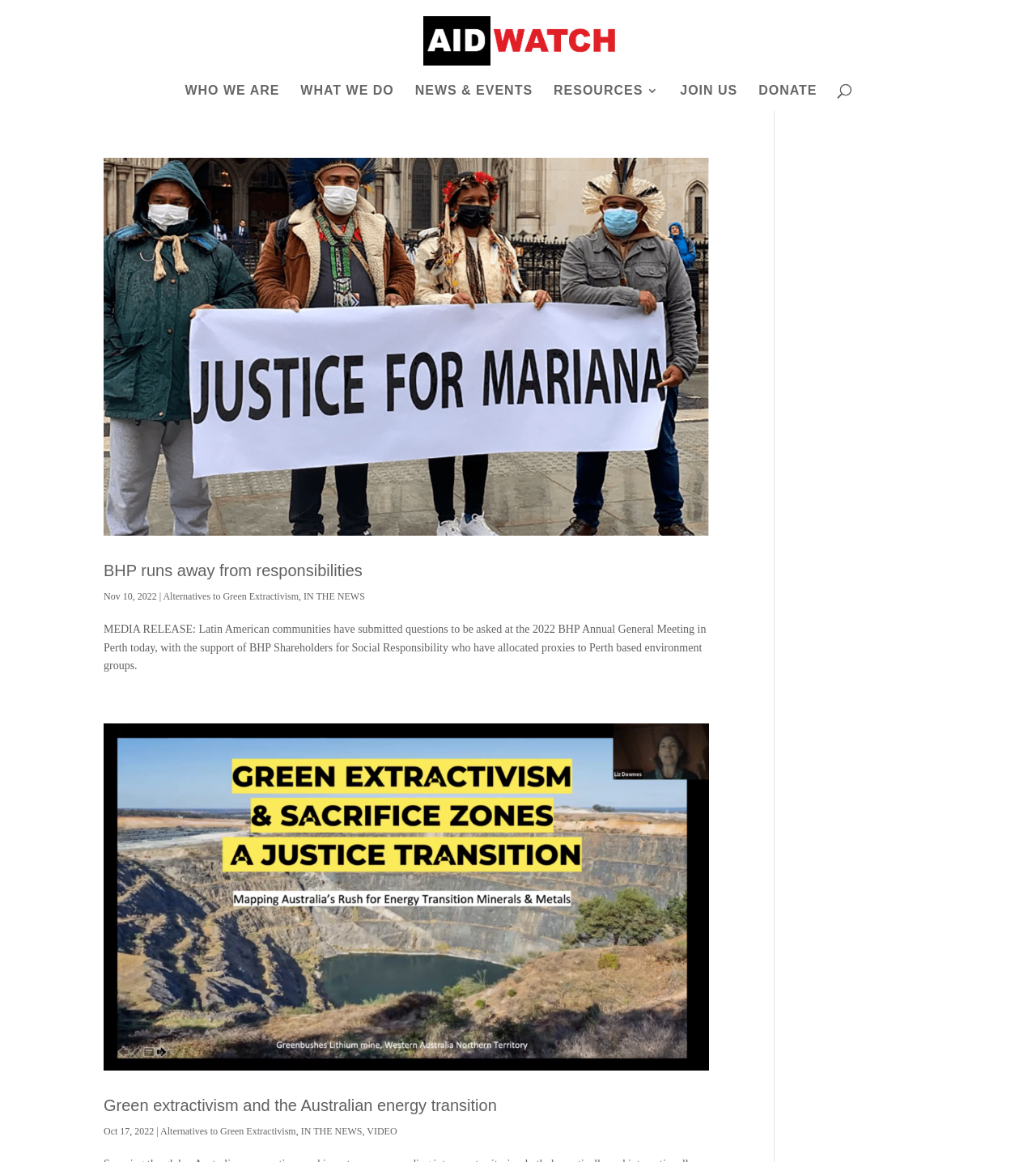Please locate the bounding box coordinates of the element that needs to be clicked to achieve the following instruction: "read about WHO WE ARE". The coordinates should be four float numbers between 0 and 1, i.e., [left, top, right, bottom].

[0.178, 0.073, 0.27, 0.095]